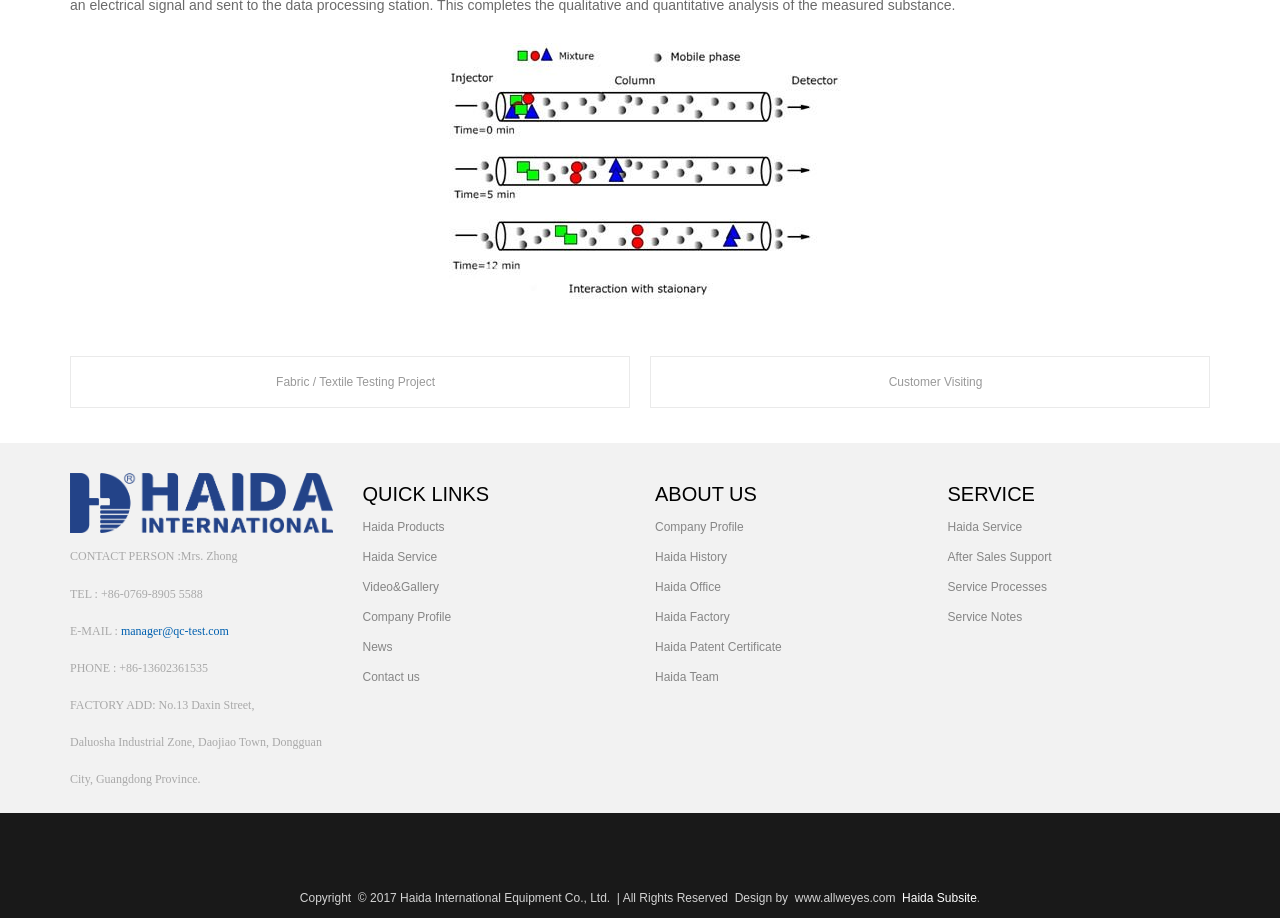Please predict the bounding box coordinates (top-left x, top-left y, bottom-right x, bottom-right y) for the UI element in the screenshot that fits the description: Haida History

[0.512, 0.599, 0.568, 0.615]